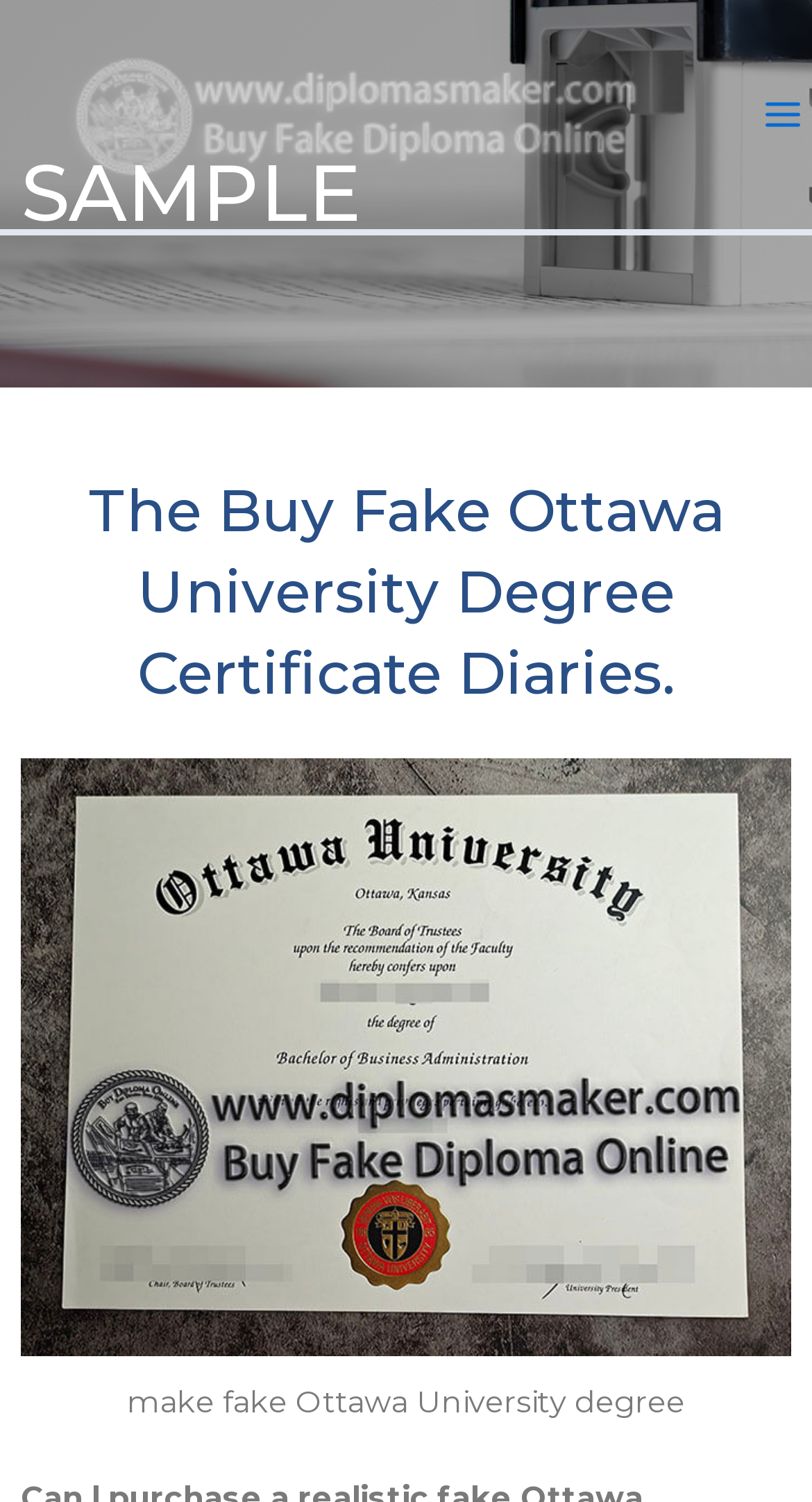What is the main topic of the webpage?
Please answer the question with as much detail and depth as you can.

Based on the webpage content, especially the heading 'The Buy Fake Ottawa University Degree Certificate Diaries.' and the image description 'purchase fake Ottawa University diploma', it is clear that the main topic of the webpage is related to fake Ottawa University degree certificates.